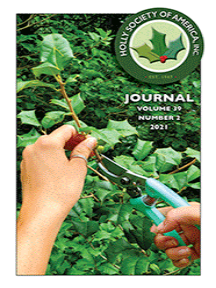Give a comprehensive caption for the image.

The image features the cover of the journal for the Holly Society of America, showcasing a hands-on approach to holly care. In the foreground, hands are seen using pruning shears to trim a holly branch, highlighting the society's dedication to gardening and horticulture. The backdrop is a lush green setting filled with holly foliage, emphasizing the natural environment where these plants thrive. The top of the cover prominently displays the society's name, "HOLLY SOCIETY OF AMERICA, INC." along with their logo, which features a classic holly leaf and berry design. Below the logo, the title "JOURNAL" stands out in bold letters, with the details "VOLUME 30 NUMBER 2" and "2021" clearly indicated, marking this edition's place in the society's ongoing publication history. The design effectively captures the essence of horticultural community engagement and the promotion of holly species.